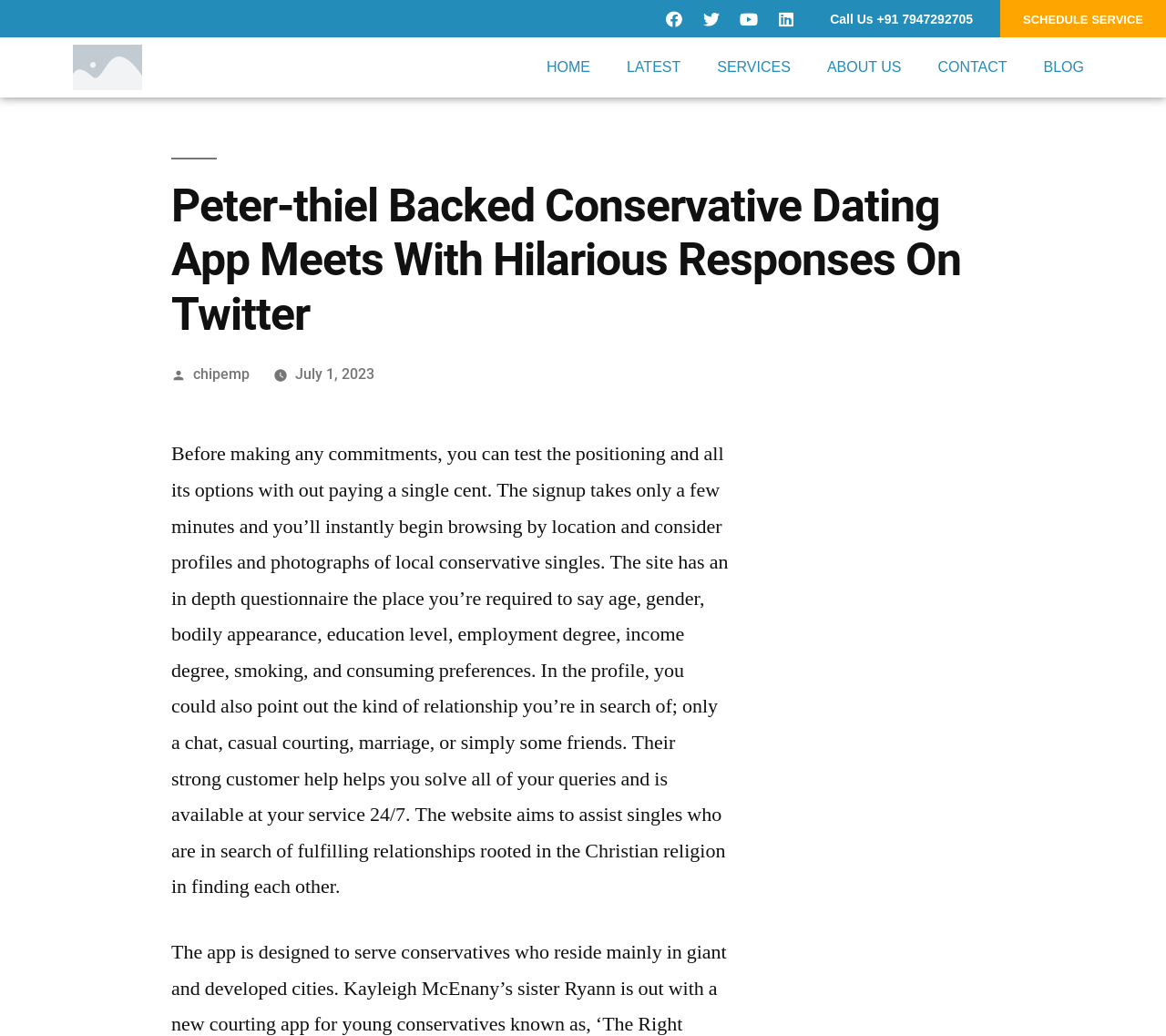Using the description "Call Us +91 7947292705", predict the bounding box of the relevant HTML element.

[0.712, 0.012, 0.834, 0.024]